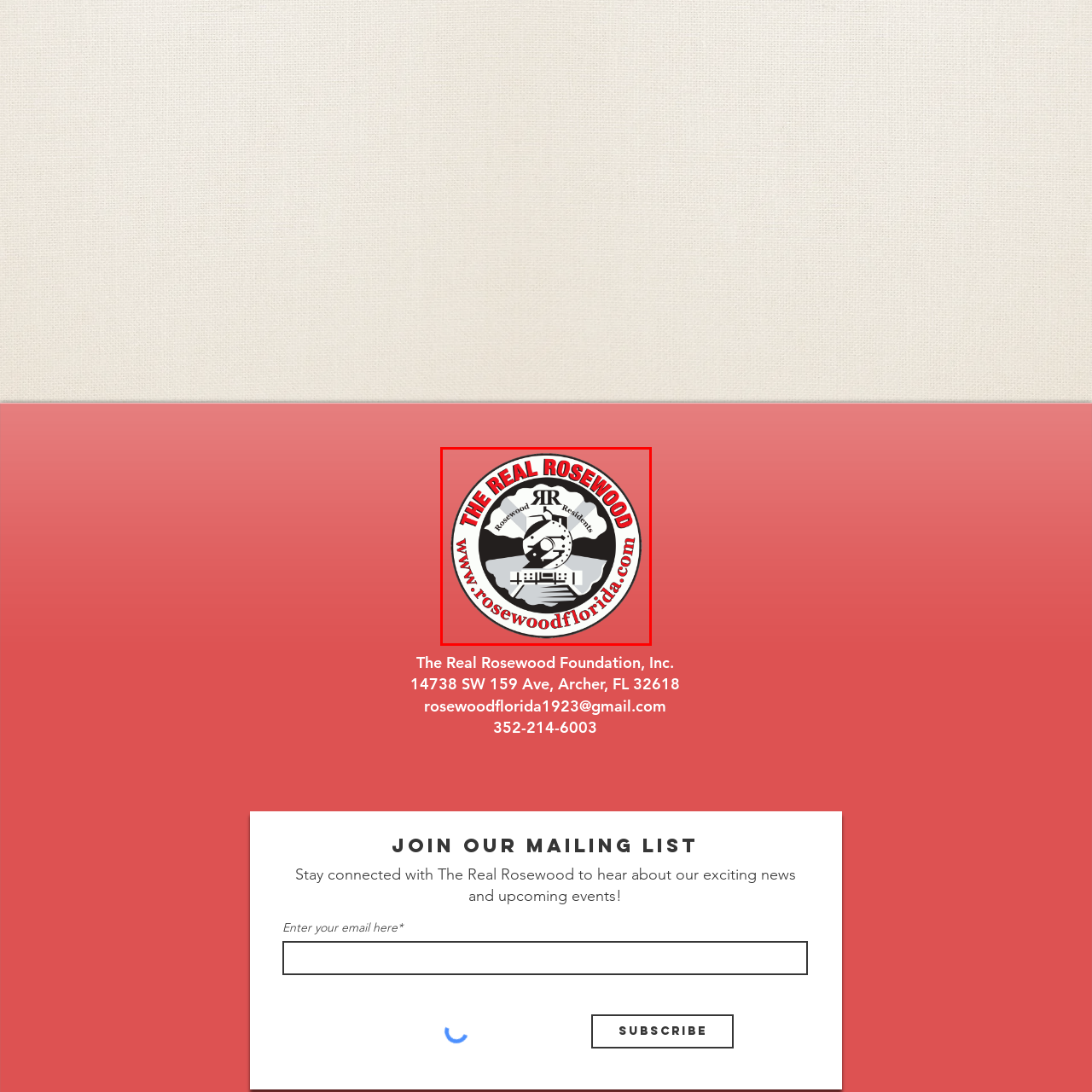Direct your attention to the part of the image marked by the red boundary and give a detailed response to the following question, drawing from the image: What is the shape of the logo design?

The caption describes the logo of 'The Real Rosewood' as being presented in a circular design, which implies the shape of the logo.